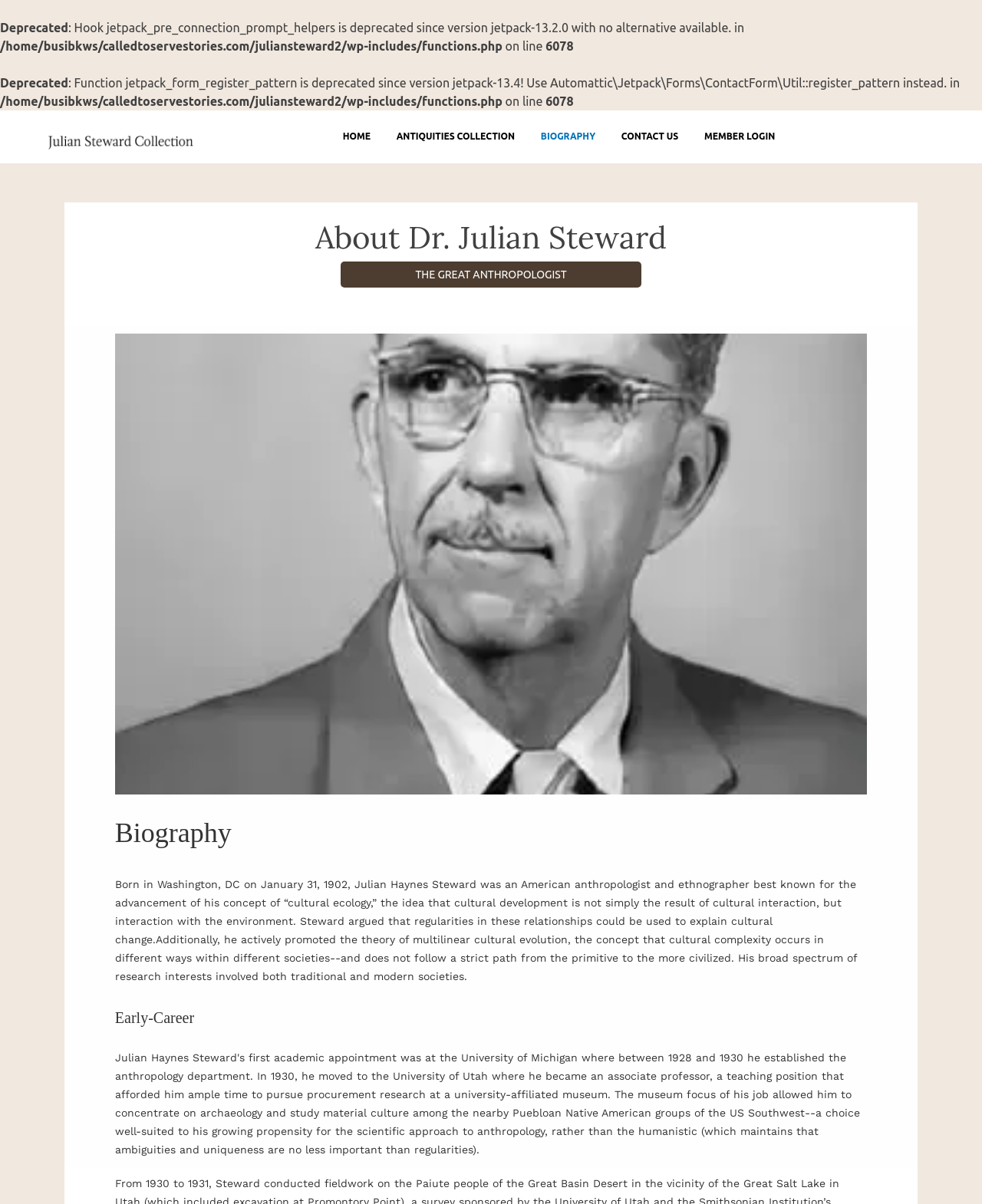Identify the bounding box of the UI element described as follows: "parent_node: Julian Steward Collection 2". Provide the coordinates as four float numbers in the range of 0 to 1 [left, top, right, bottom].

[0.048, 0.098, 0.297, 0.125]